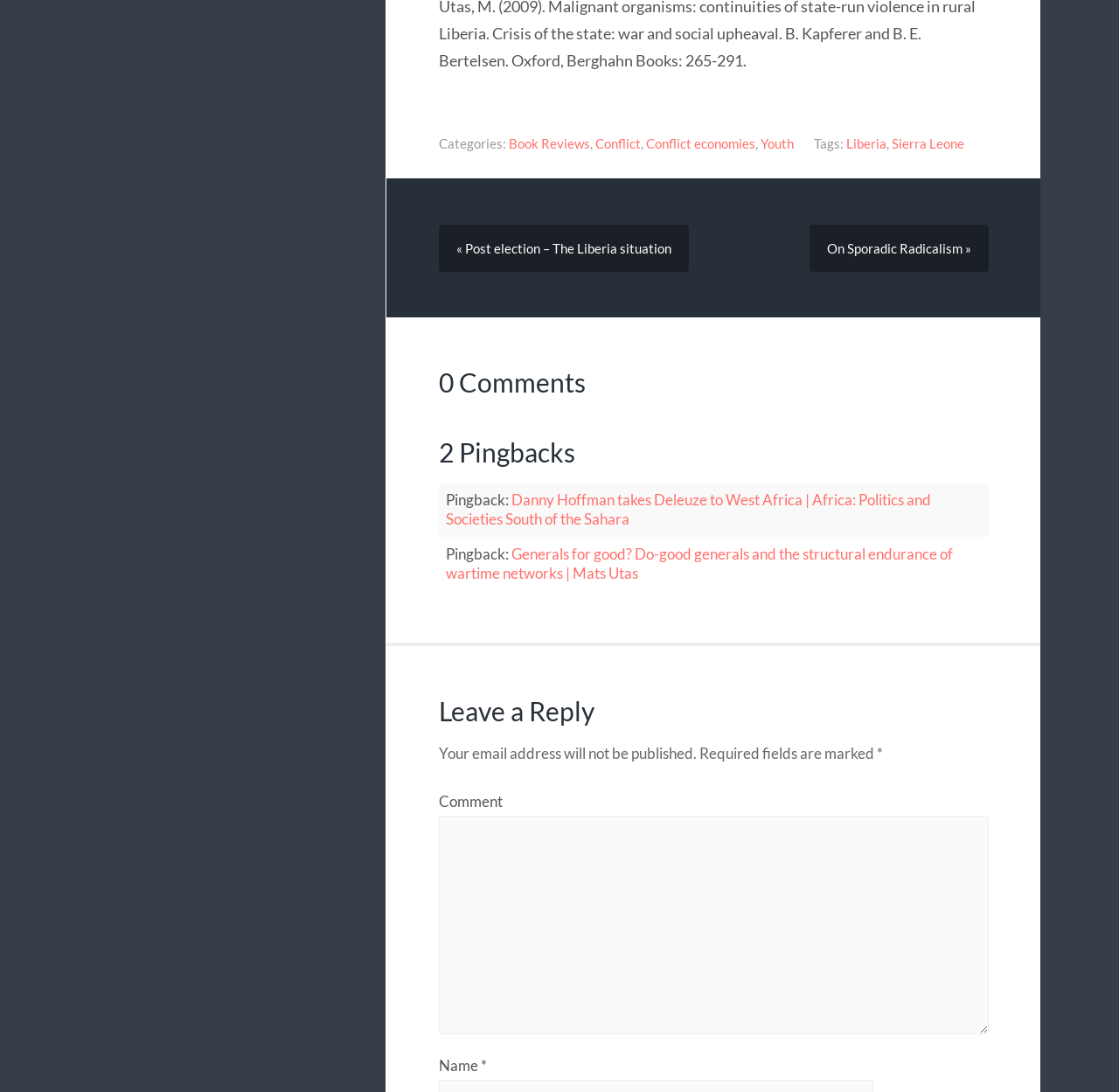Give a one-word or short phrase answer to the question: 
What categories are listed?

Book Reviews, Conflict, etc.